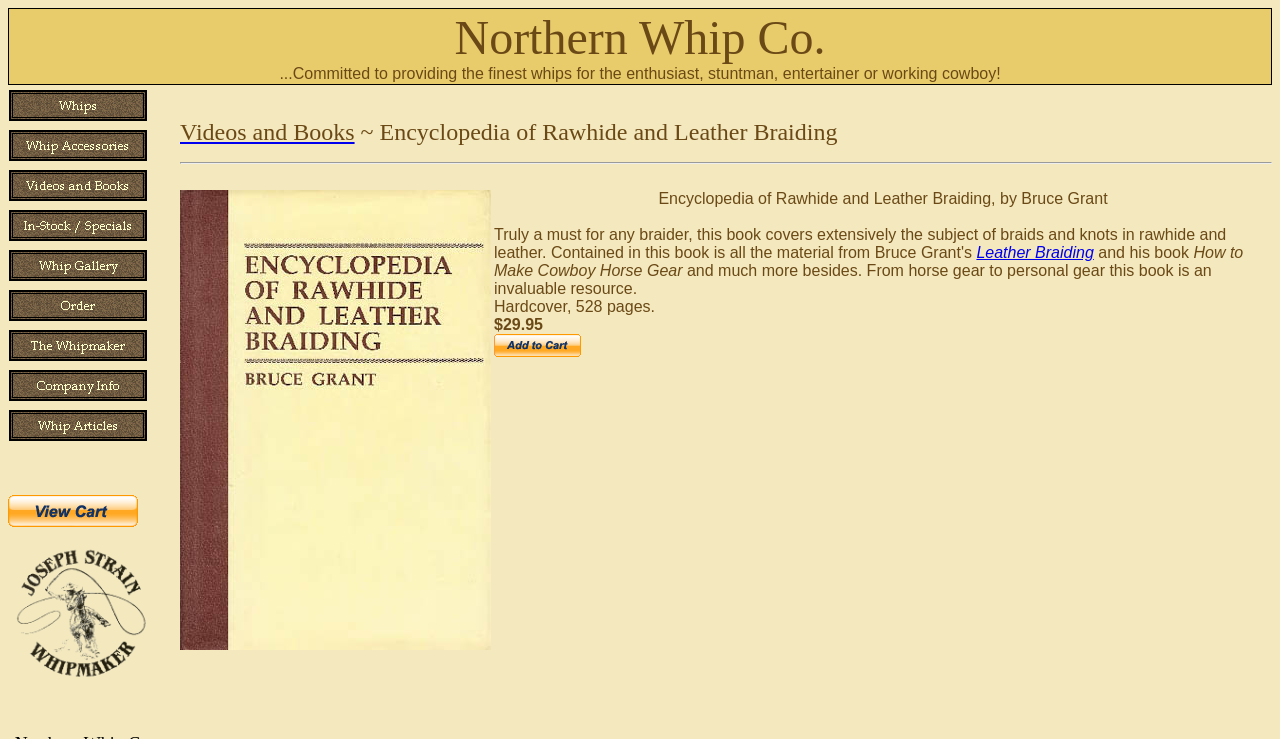Identify the bounding box of the UI element described as follows: "Videos and Books". Provide the coordinates as four float numbers in the range of 0 to 1 [left, top, right, bottom].

[0.141, 0.161, 0.277, 0.196]